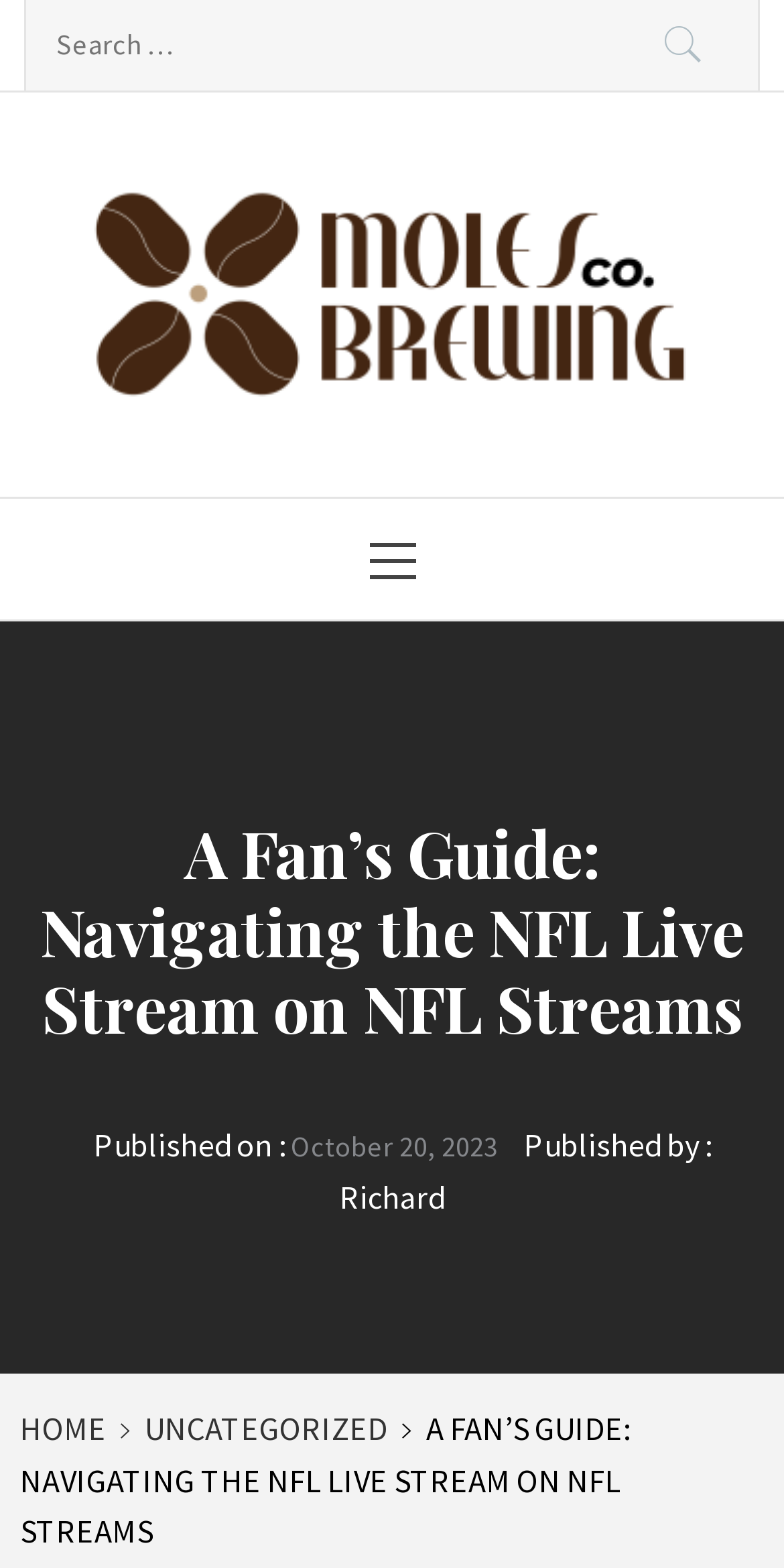Based on the image, please elaborate on the answer to the following question:
What is the date of the article?

I determined the answer by looking at the text 'Published on :' and the link with the text 'October 20, 2023' next to it, which suggests that the article was published on that date.